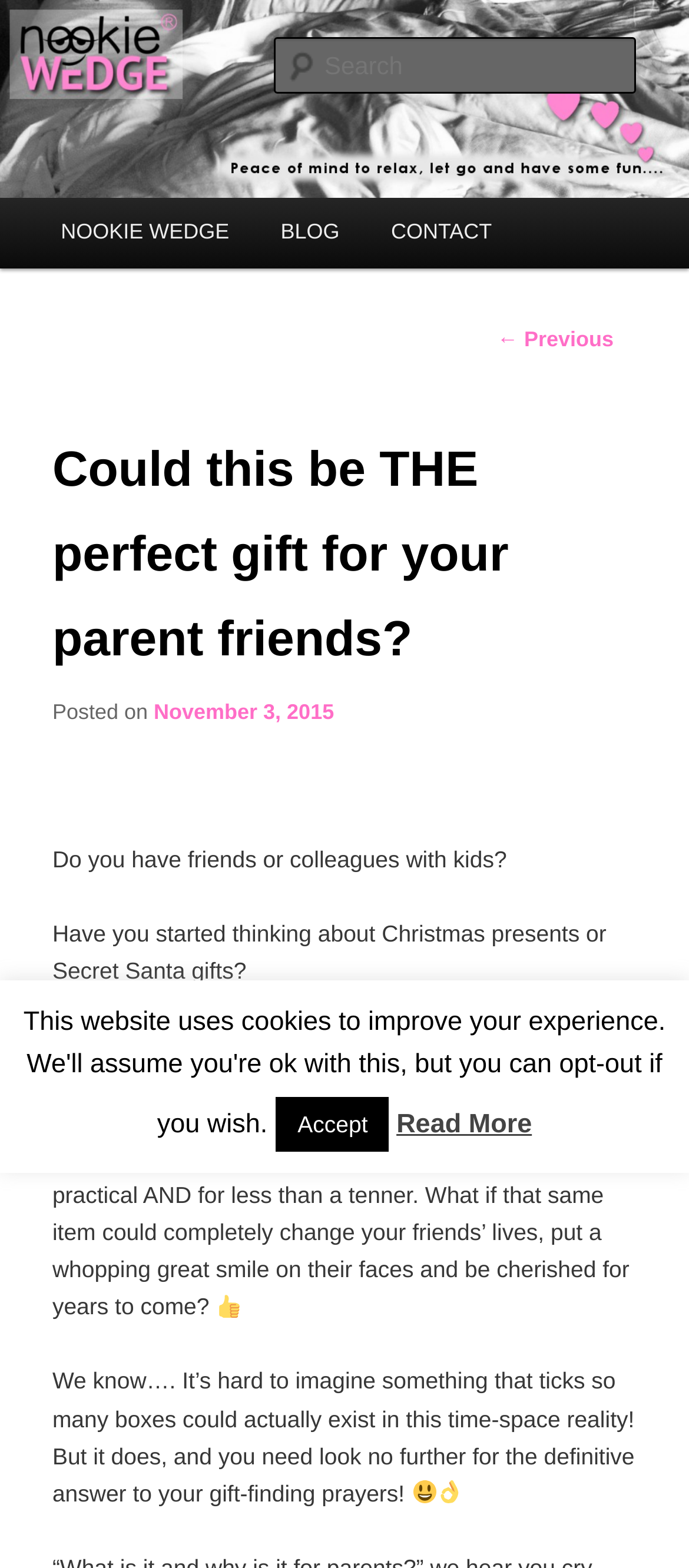Respond to the question below with a single word or phrase:
Is there a search function on this webpage?

Yes